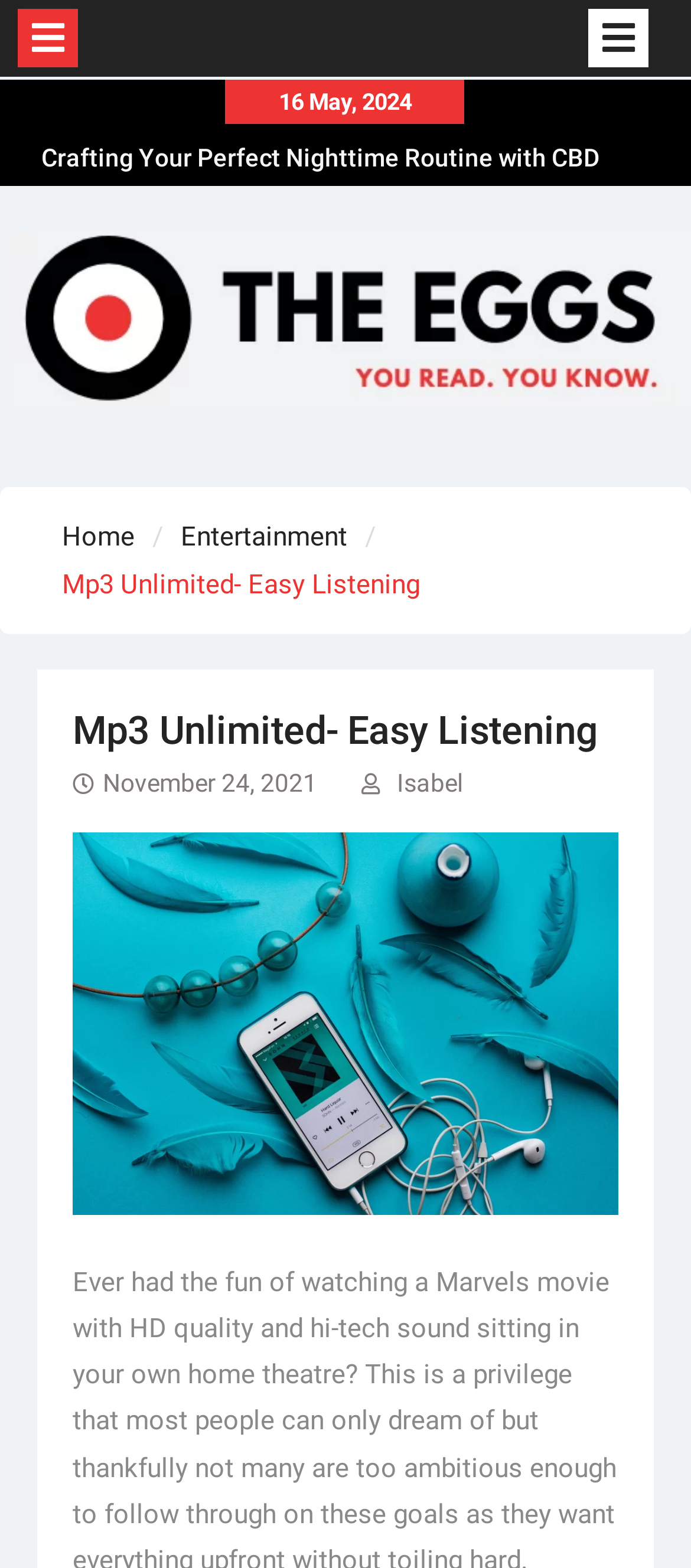Using the image as a reference, answer the following question in as much detail as possible:
Who is the author of the article 'Mp3 Unlimited- Easy Listening'?

I found the name 'Isabel' below the heading 'Mp3 Unlimited- Easy Listening', which is likely the author of the article.